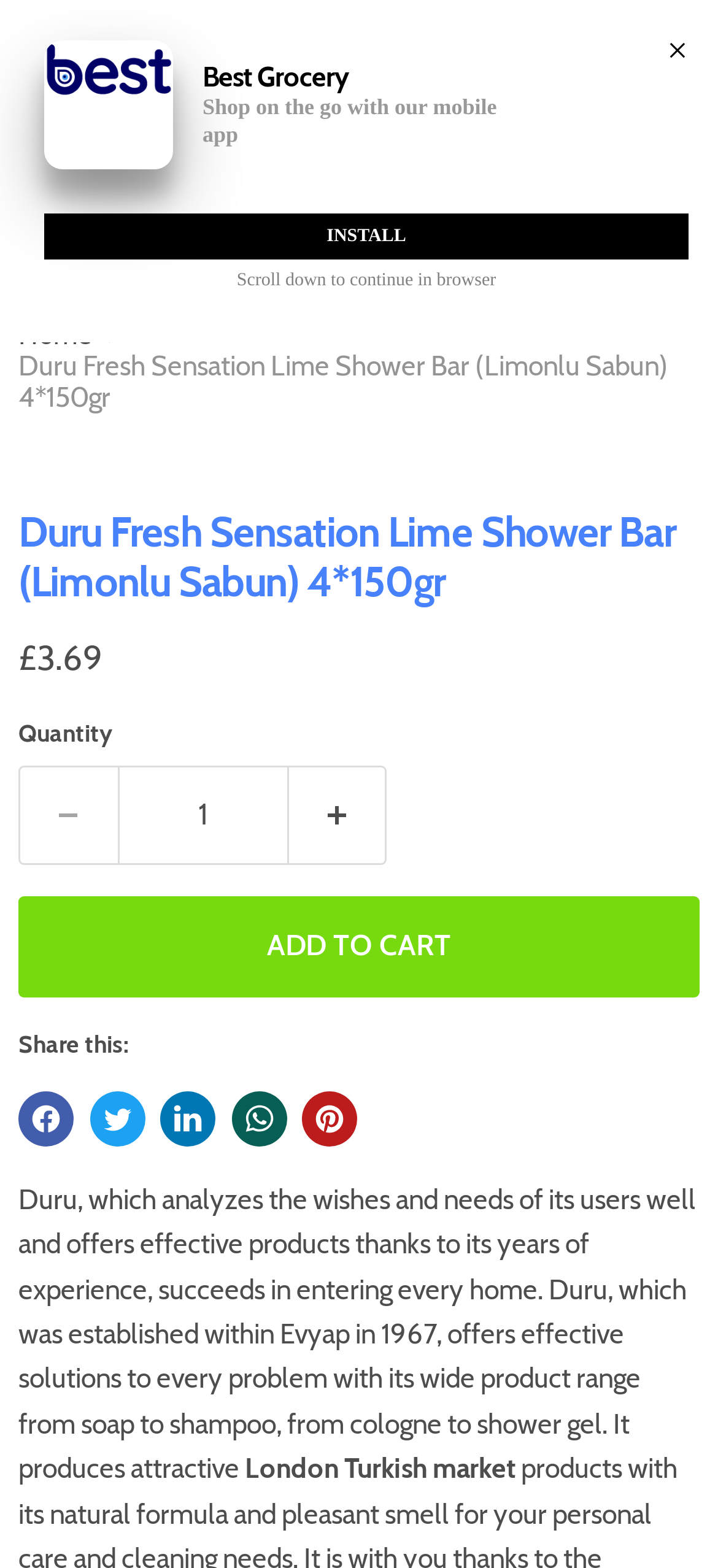Determine the bounding box coordinates of the clickable element to achieve the following action: 'Increase quantity by 1'. Provide the coordinates as four float values between 0 and 1, formatted as [left, top, right, bottom].

[0.401, 0.488, 0.538, 0.552]